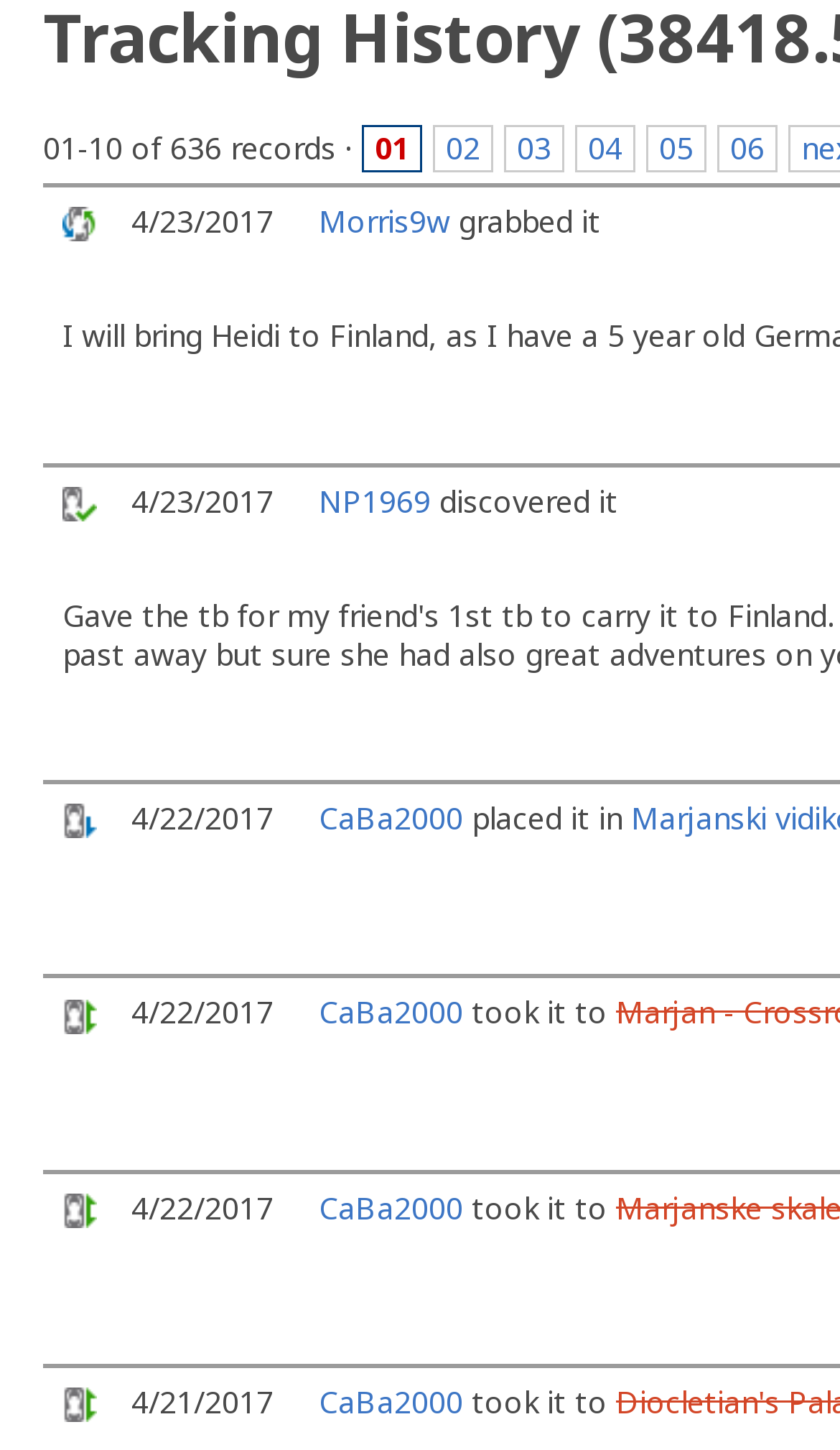How many links are available for pagination?
Answer with a single word or phrase, using the screenshot for reference.

5